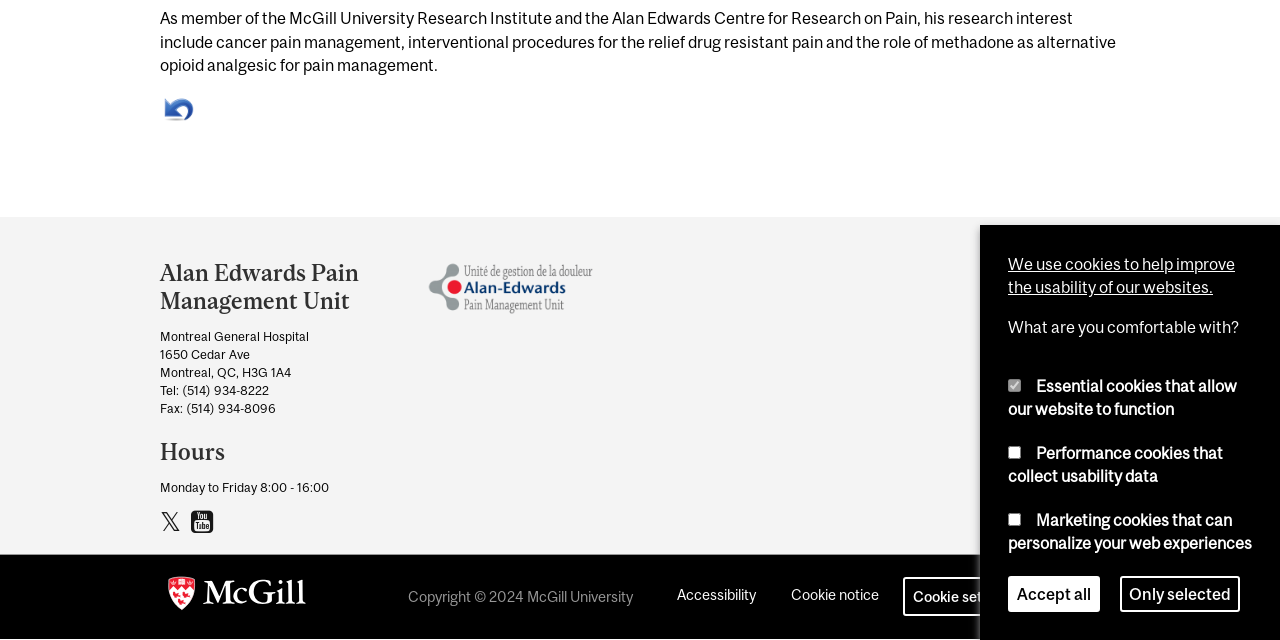Find the bounding box coordinates for the UI element that matches this description: "Cookie settings".

[0.705, 0.902, 0.801, 0.963]